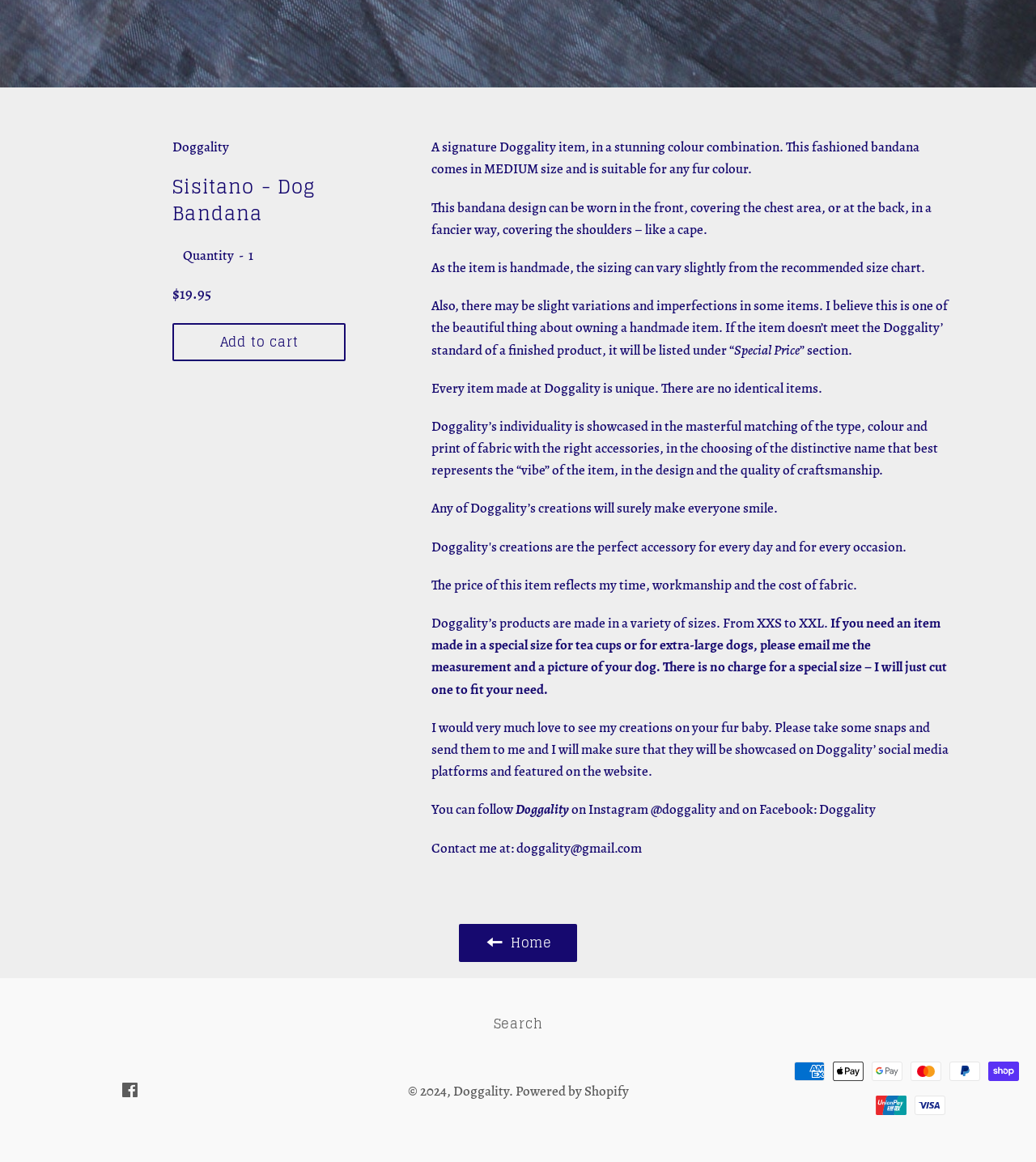Based on the image, please respond to the question with as much detail as possible:
What is the name of the dog bandana?

The name of the dog bandana is mentioned in the heading 'Sisitano - Dog Bandana' on the webpage.